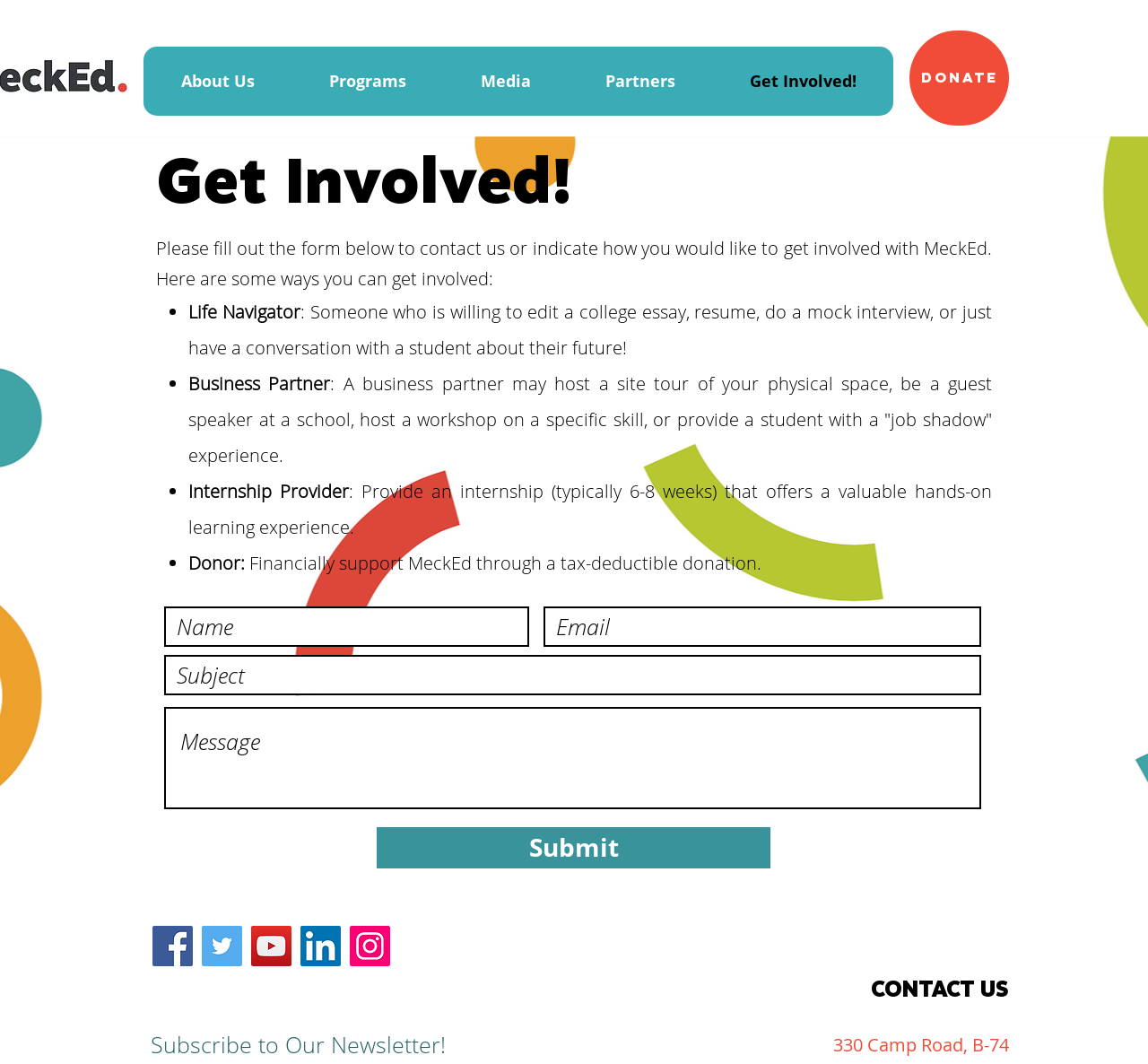Please mark the clickable region by giving the bounding box coordinates needed to complete this instruction: "Click Donate".

[0.792, 0.029, 0.879, 0.118]